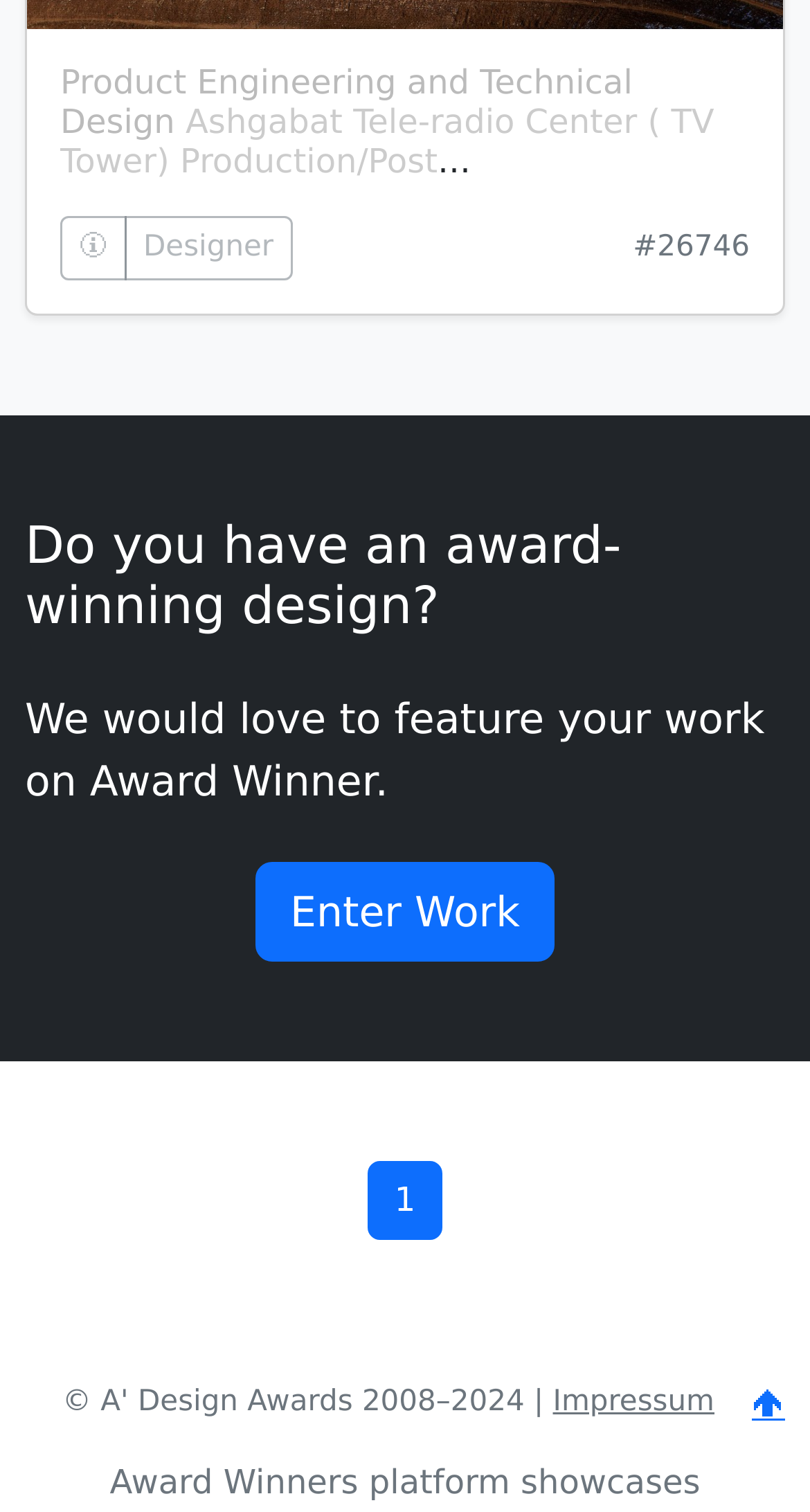What is the purpose of the TV Tower?
Look at the image and respond with a one-word or short phrase answer.

Radio and TV program production, post production and broadcasting